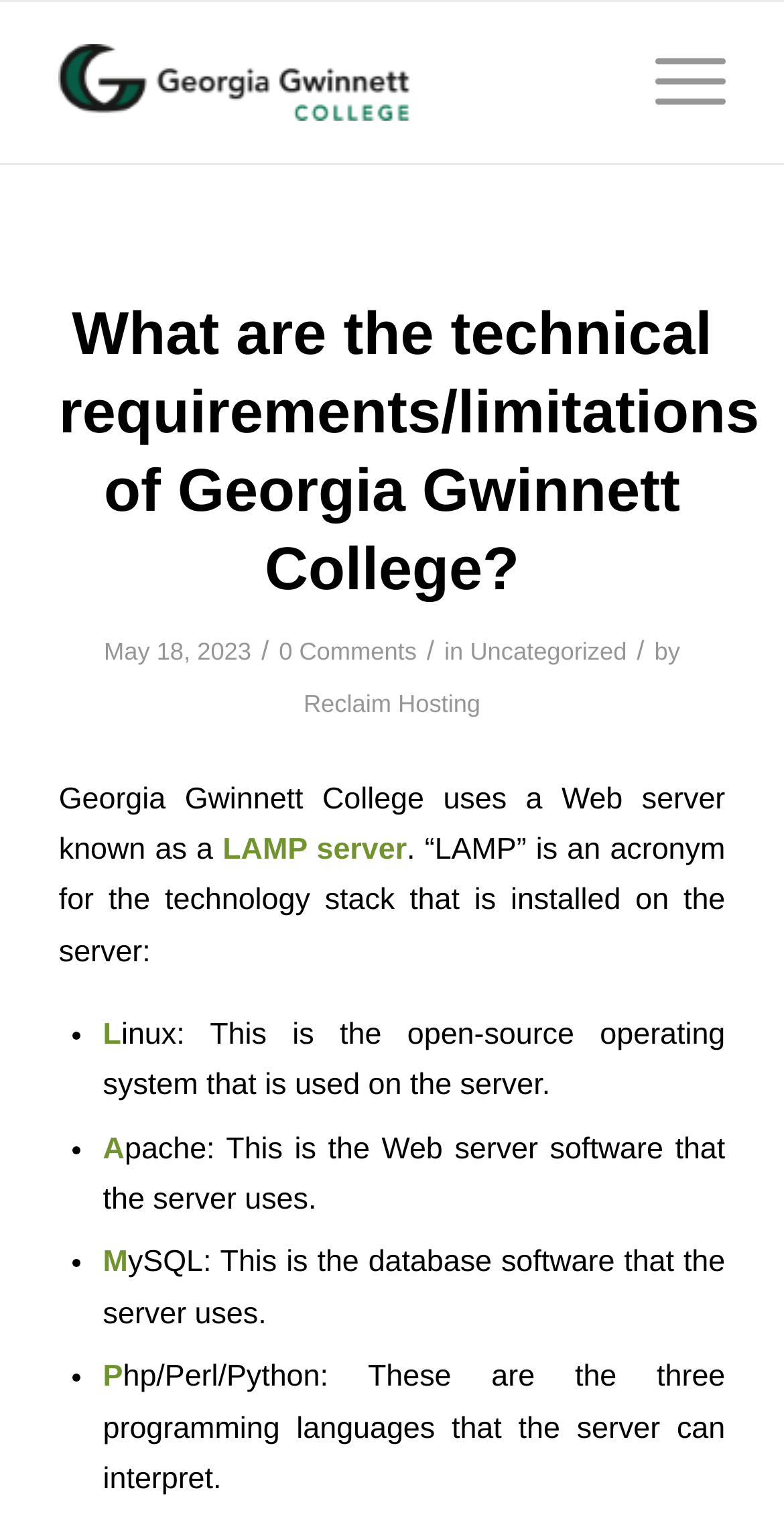Give a short answer to this question using one word or a phrase:
What is the Web server software used by the server?

Apache